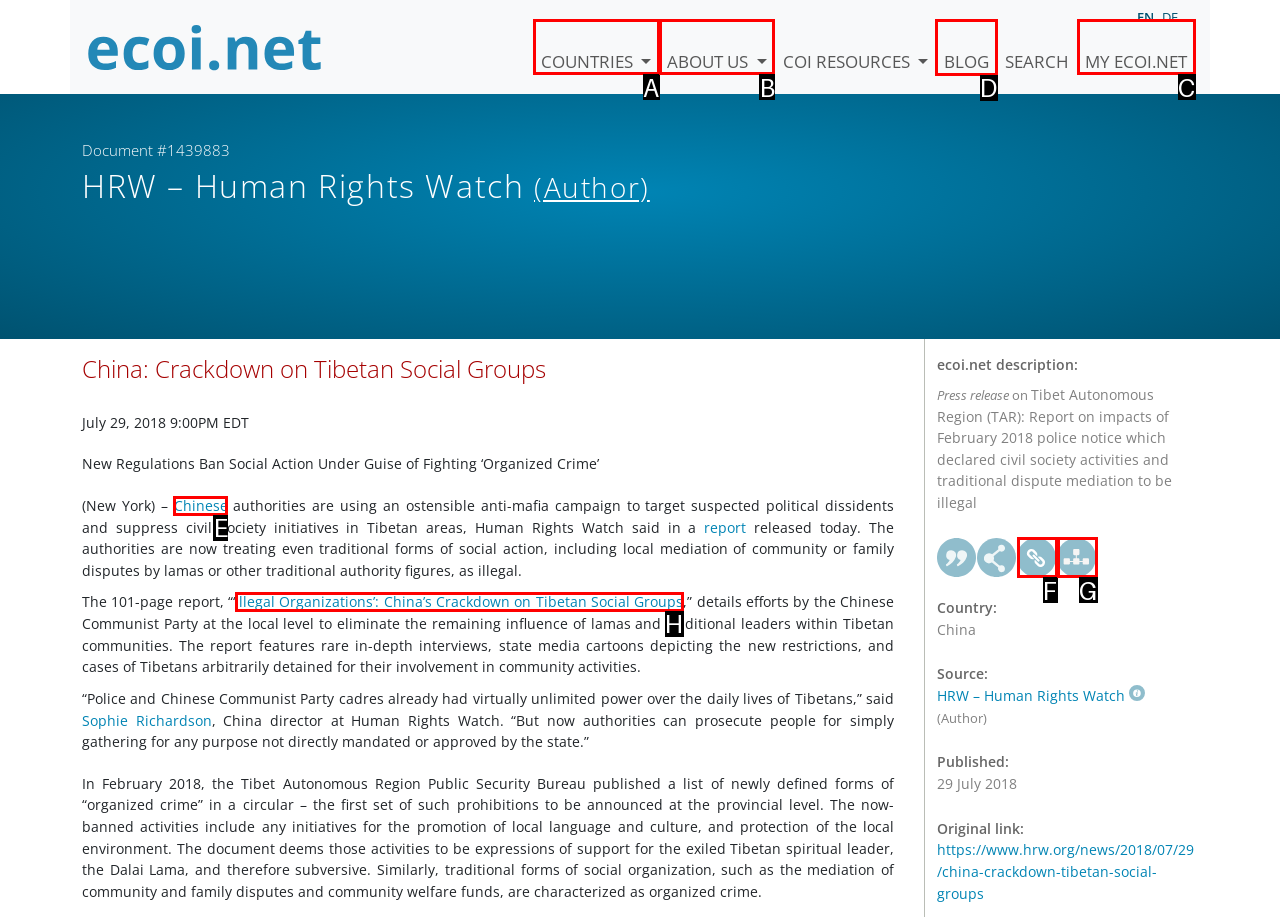Choose the HTML element you need to click to achieve the following task: Click on the 'BLOG' link
Respond with the letter of the selected option from the given choices directly.

D